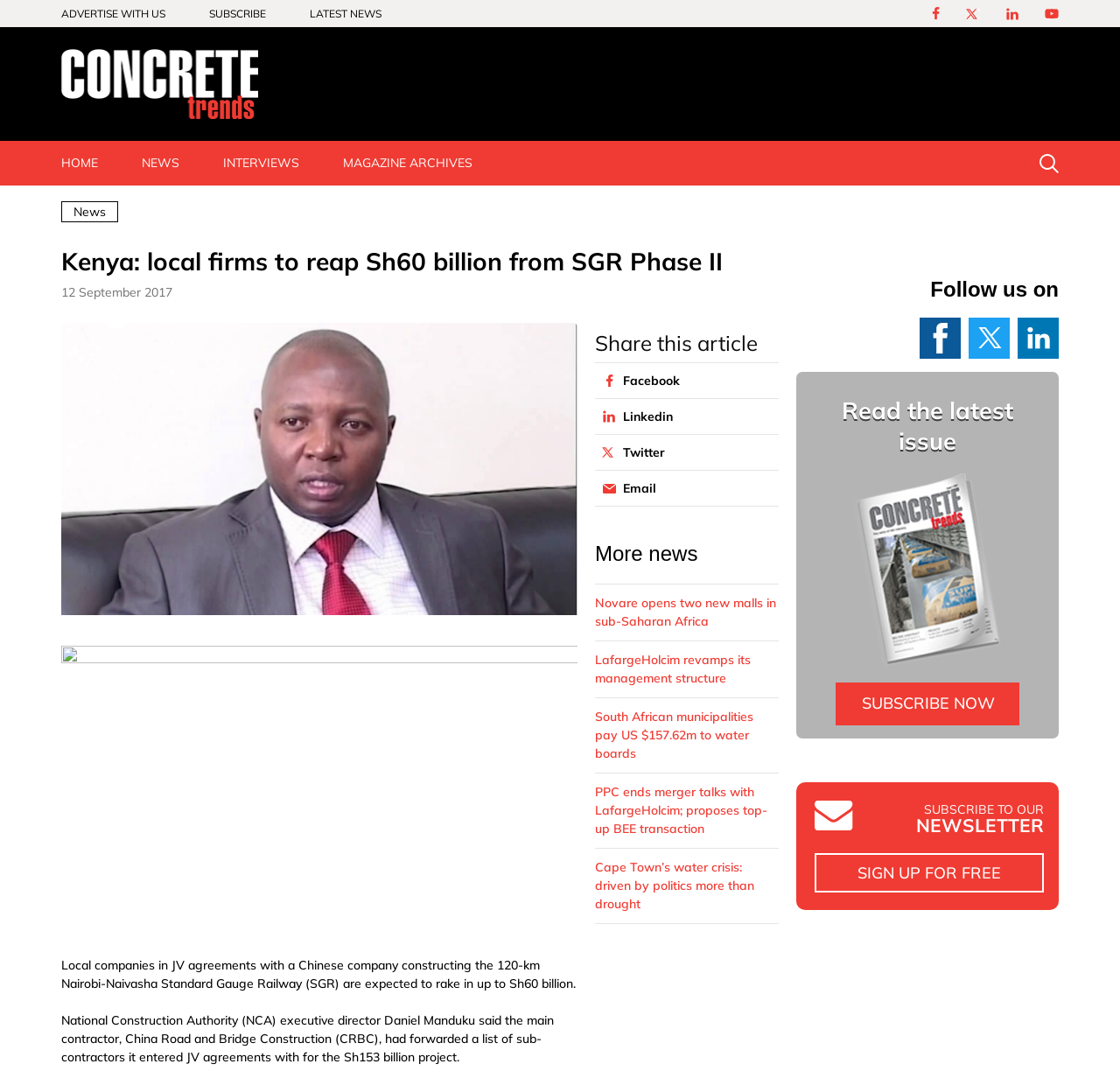Please identify and generate the text content of the webpage's main heading.

Kenya: local firms to reap Sh60 billion from SGR Phase II